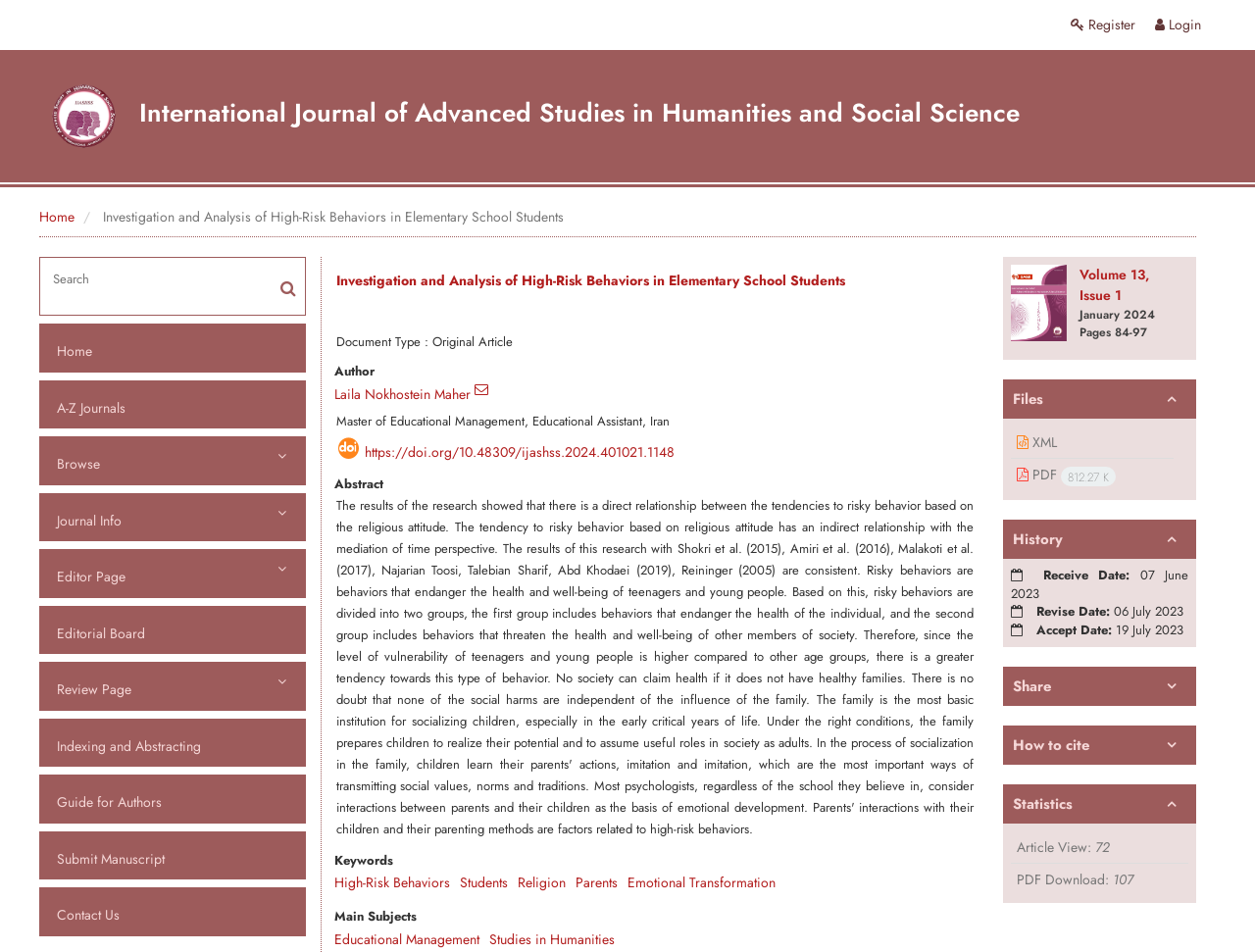Identify the bounding box coordinates for the element you need to click to achieve the following task: "register". The coordinates must be four float values ranging from 0 to 1, formatted as [left, top, right, bottom].

[0.853, 0.015, 0.905, 0.036]